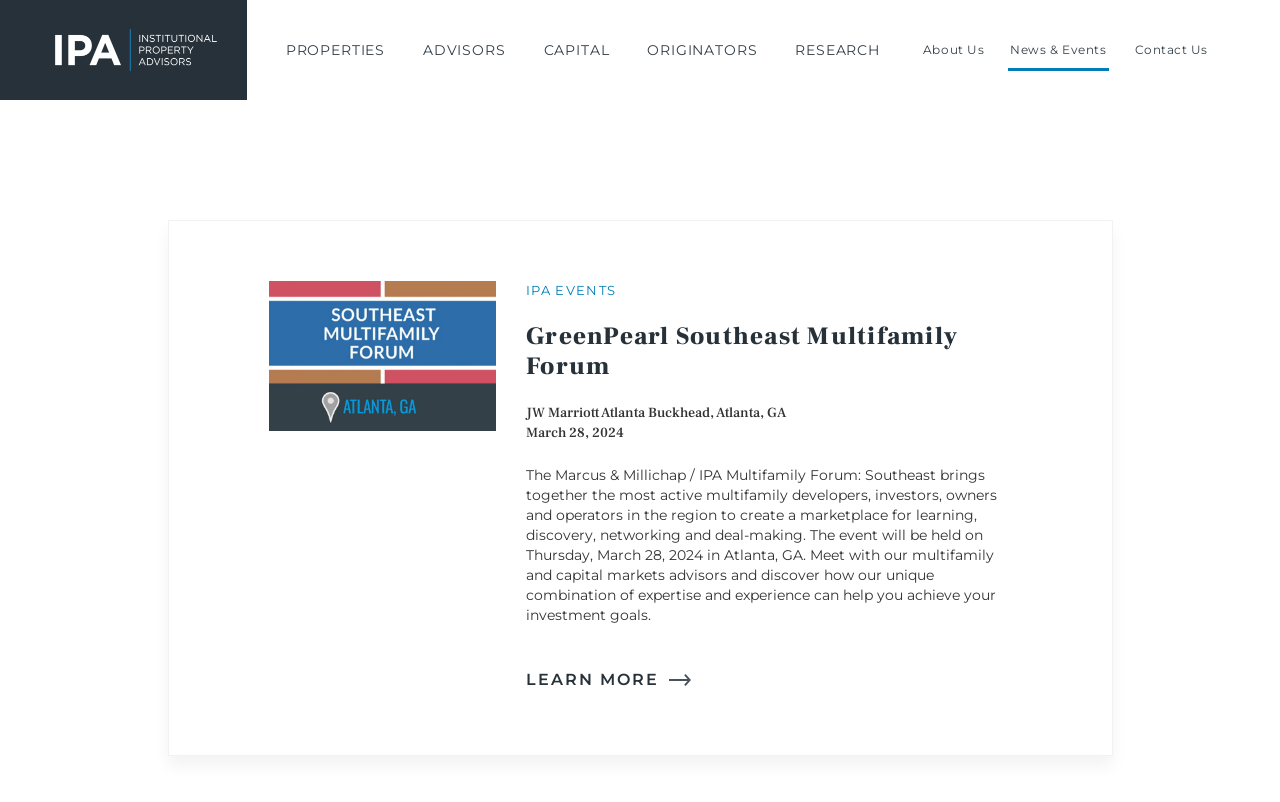Please provide the main heading of the webpage content.

GreenPearl Southeast Multifamily Forum